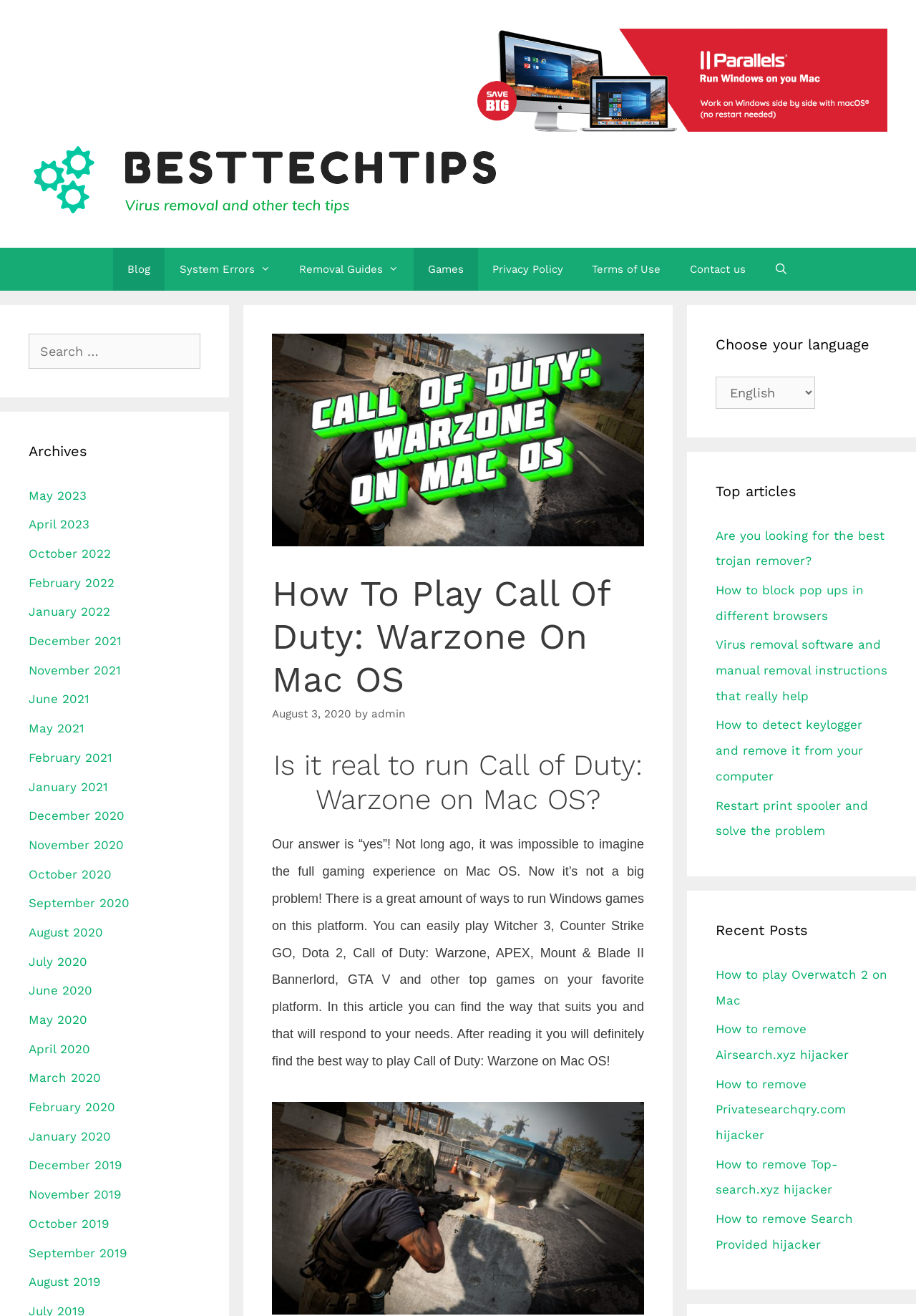Identify the bounding box coordinates for the UI element described by the following text: "Support Team". Provide the coordinates as four float numbers between 0 and 1, in the format [left, top, right, bottom].

None